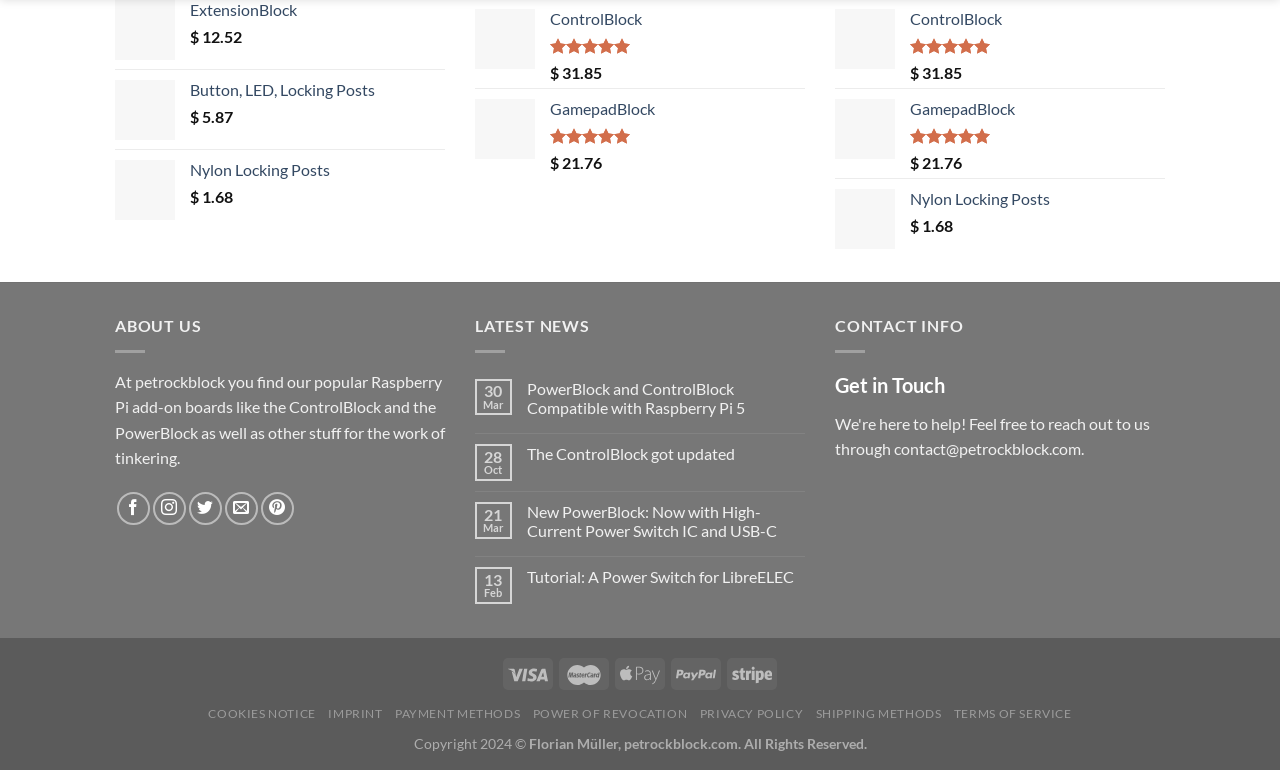Find the bounding box coordinates for the area you need to click to carry out the instruction: "Click on the 'GamepadBlock' image". The coordinates should be four float numbers between 0 and 1, indicated as [left, top, right, bottom].

[0.371, 0.129, 0.418, 0.207]